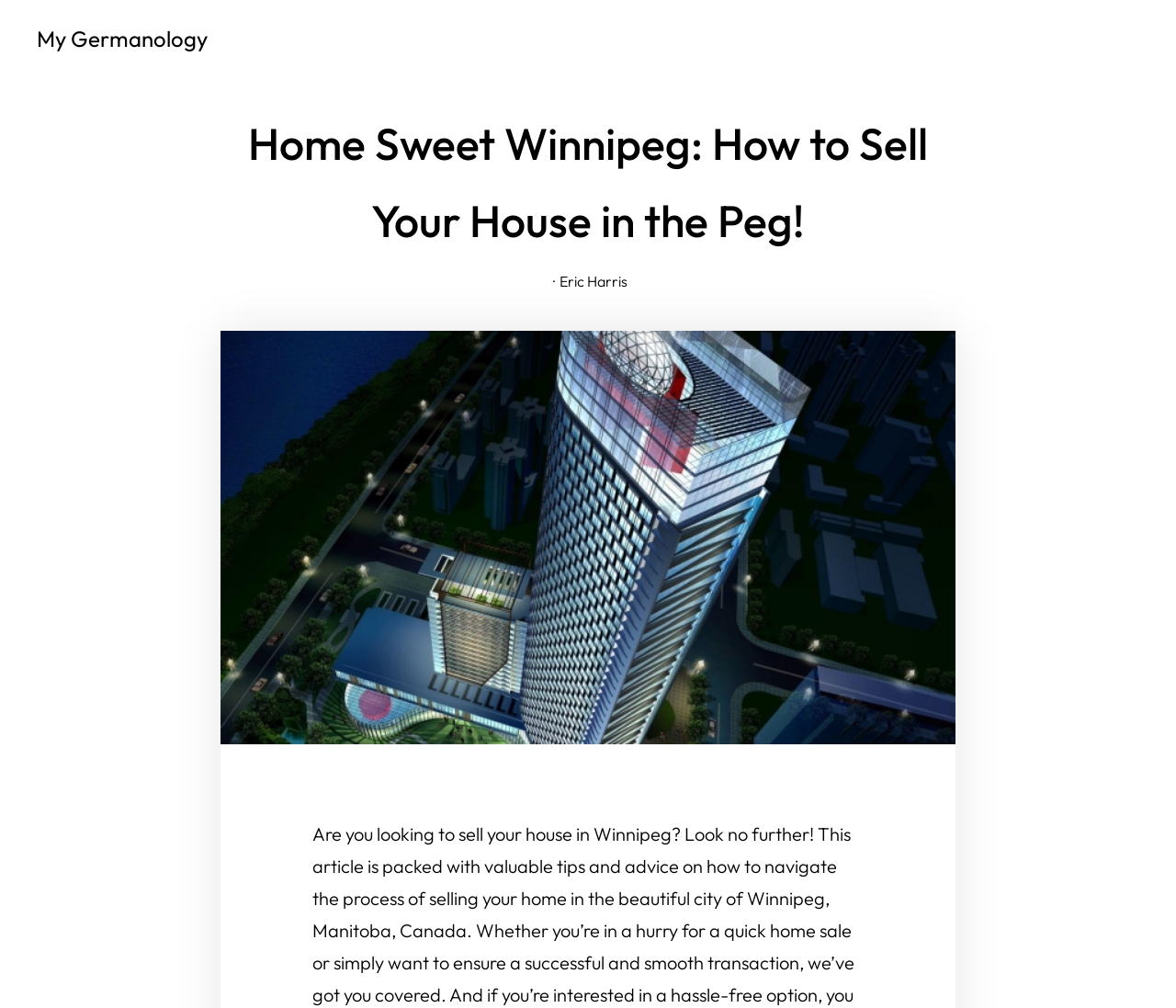What is the purpose of the webpage?
Using the information from the image, provide a comprehensive answer to the question.

I inferred the purpose of the webpage by analyzing the main heading and the content structure. The phrase 'How to Sell Your House' suggests that the webpage is providing guidance or instructions on selling a house, and the presence of an author's name and an image suggests that the webpage is a informative resource.